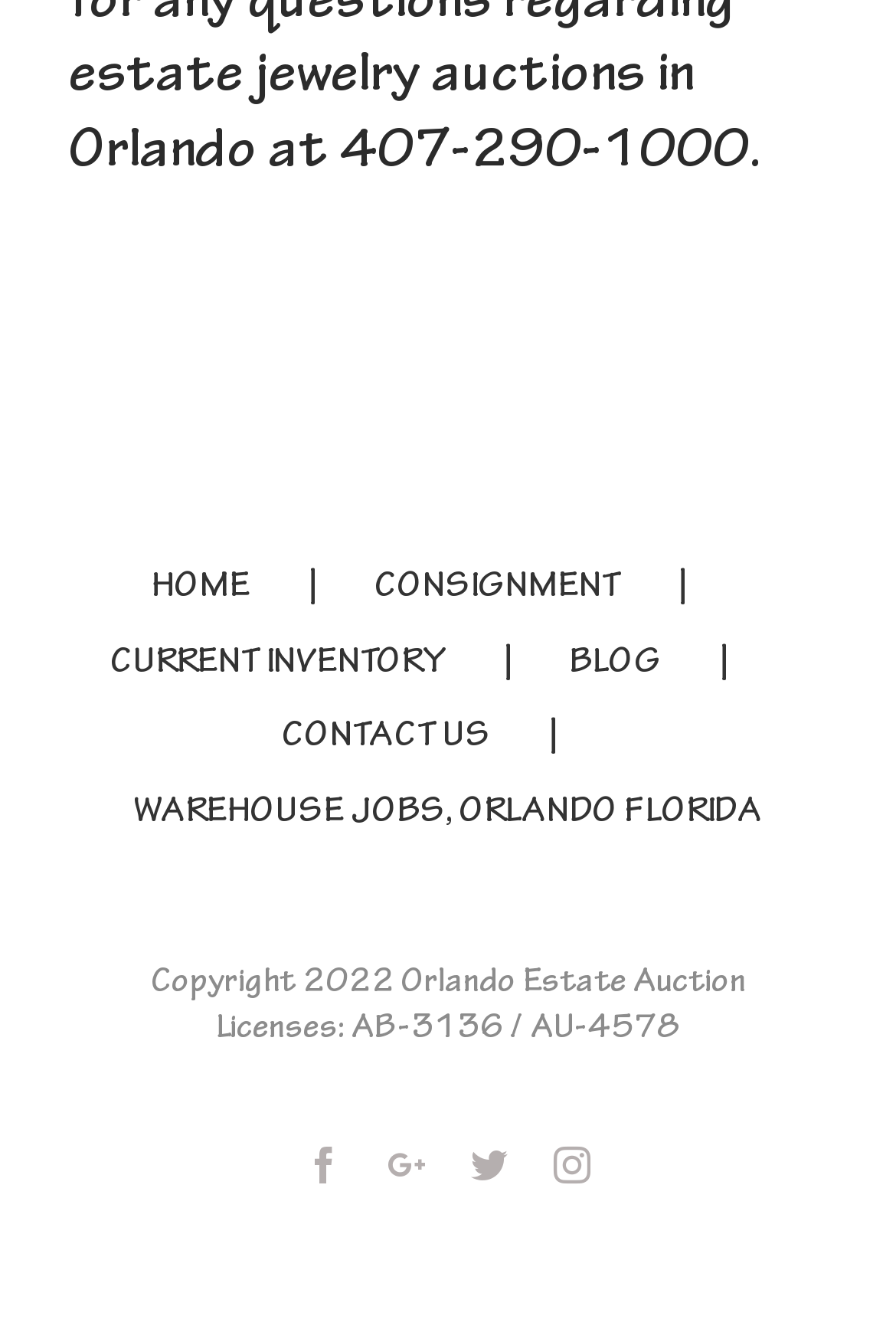How many social media links are there?
Provide a detailed and well-explained answer to the question.

I counted the number of social media links at the bottom of the webpage, which are Facebook, Google+, Twitter, and Instagram.